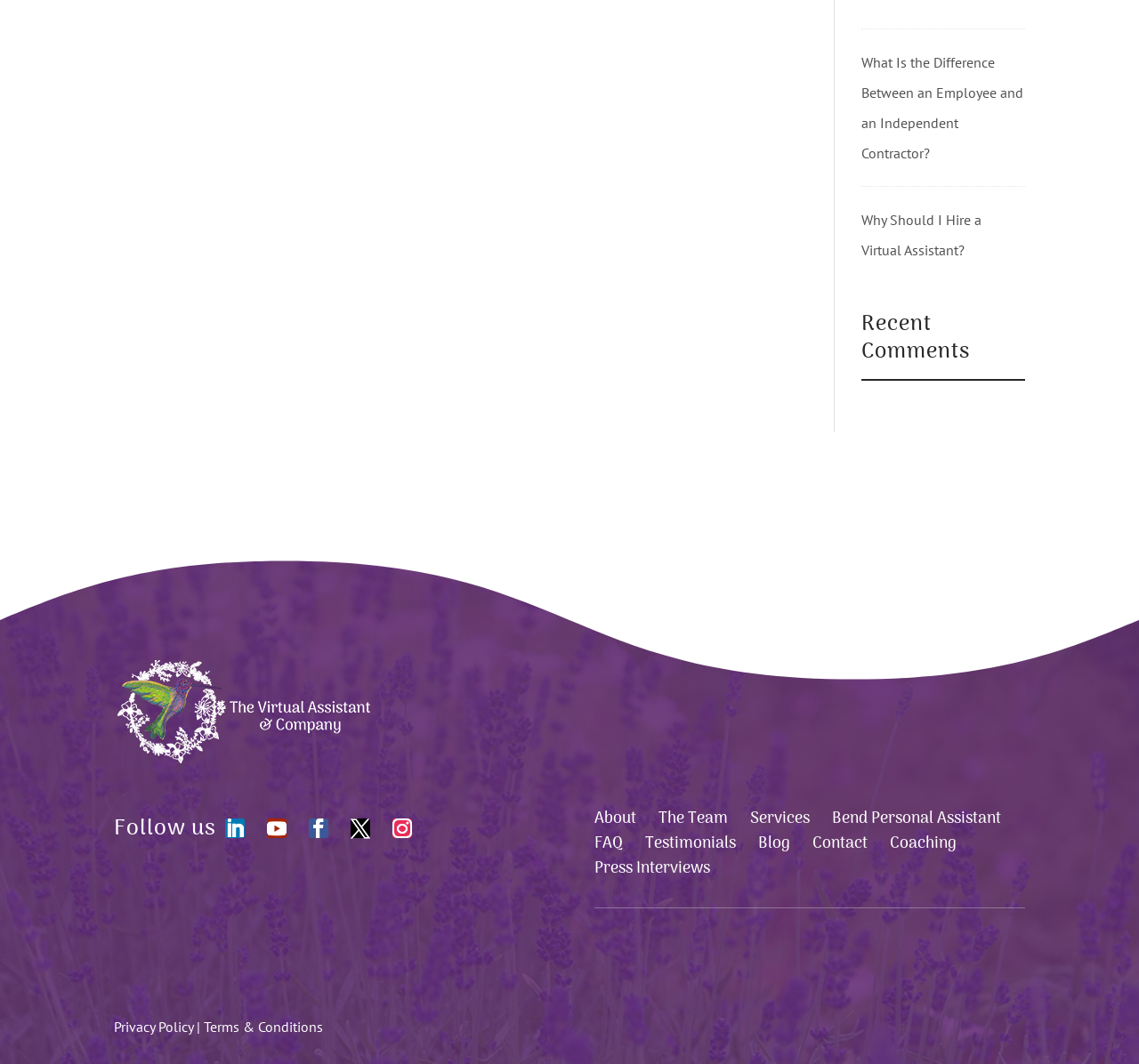Given the description "Terms & Conditions", determine the bounding box of the corresponding UI element.

[0.179, 0.956, 0.284, 0.973]